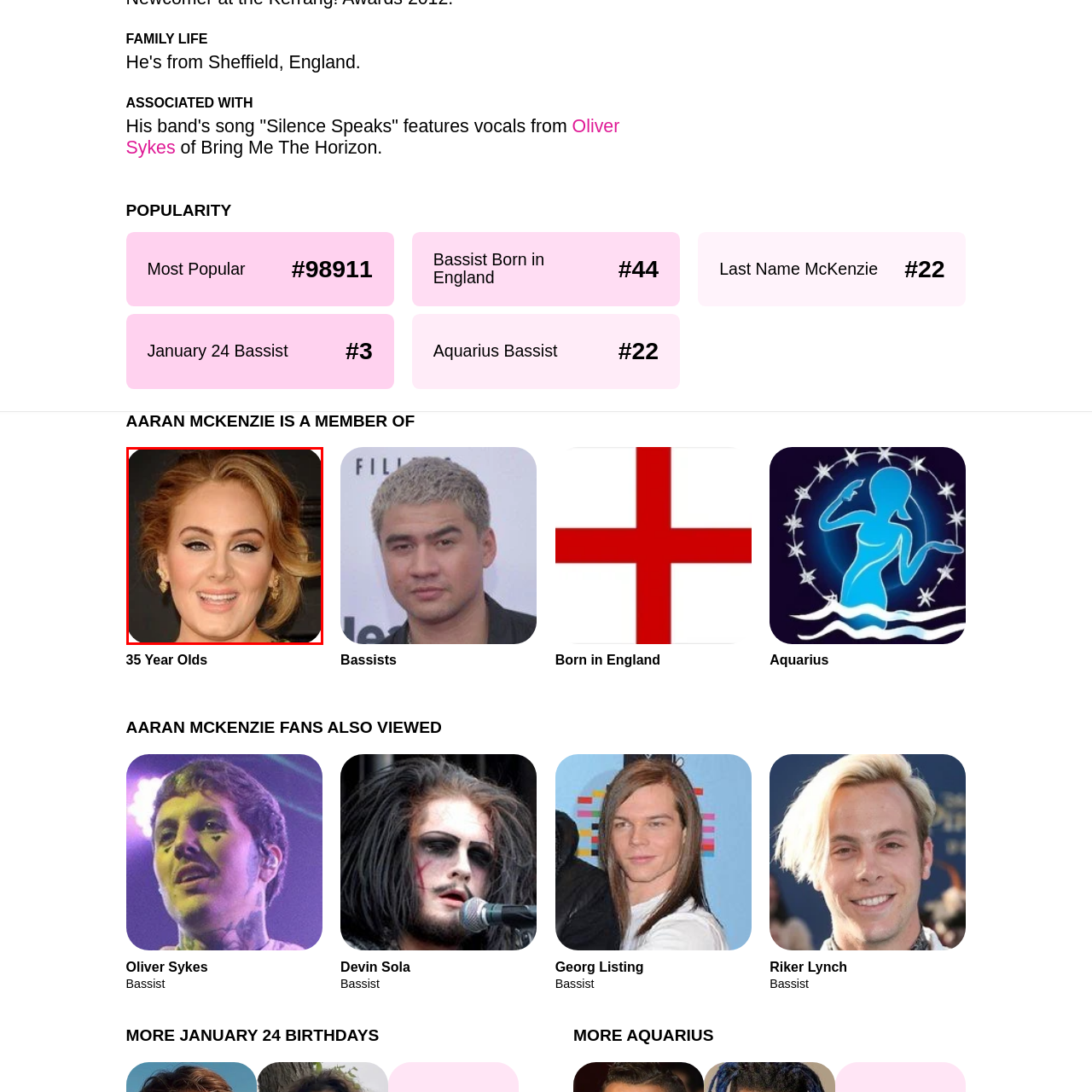Is the woman likely to be a notable figure in the music industry?
Focus on the part of the image marked with a red bounding box and deliver an in-depth answer grounded in the visual elements you observe.

The caption suggests that the woman is at a glamorous event, likely within the music industry, due to her sophisticated attire and the ambiance of her surroundings, which implies that she is a notable figure in the music industry.